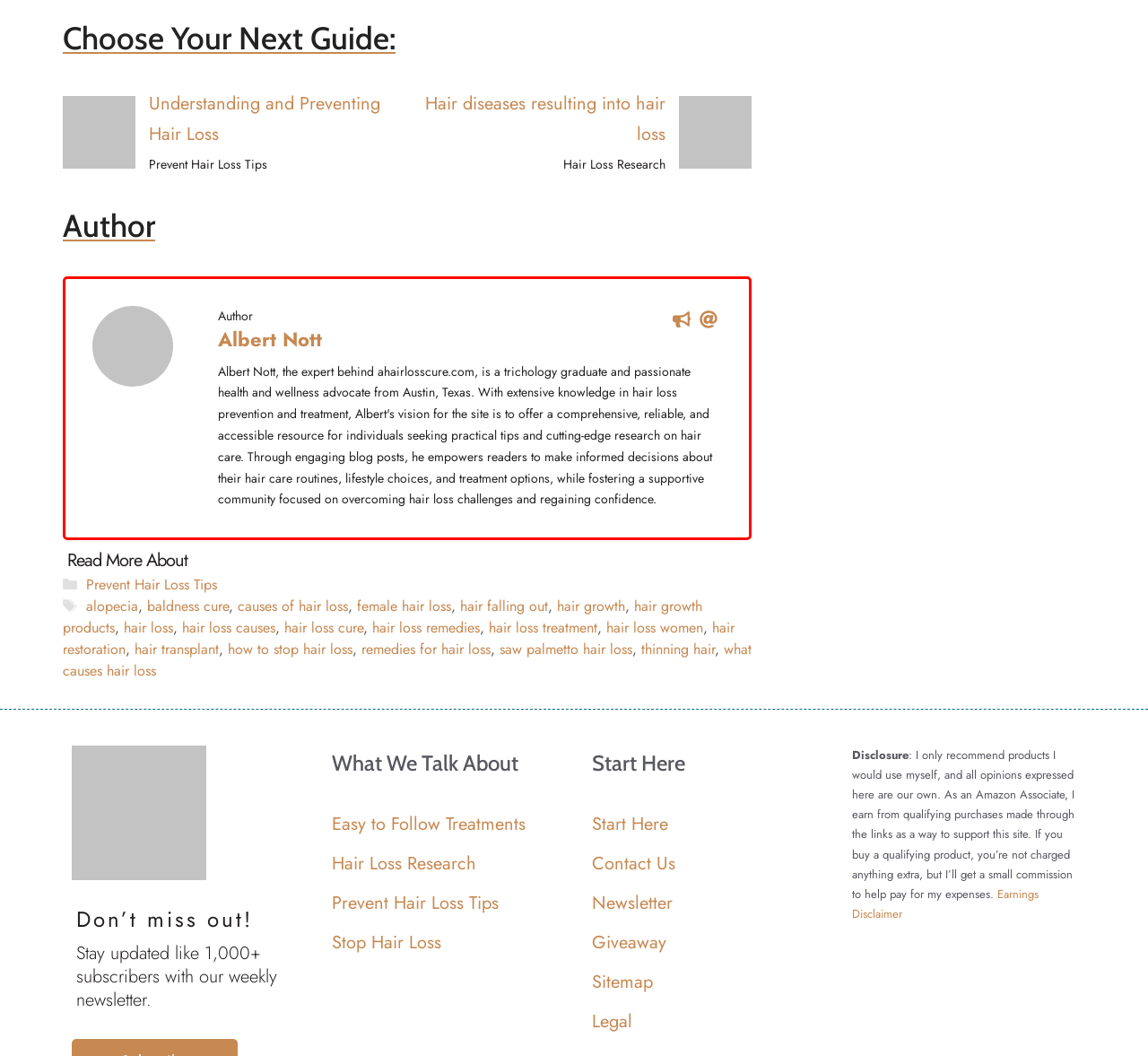Reply to the question with a single word or phrase:
What is the purpose of the newsletter?

Stay updated